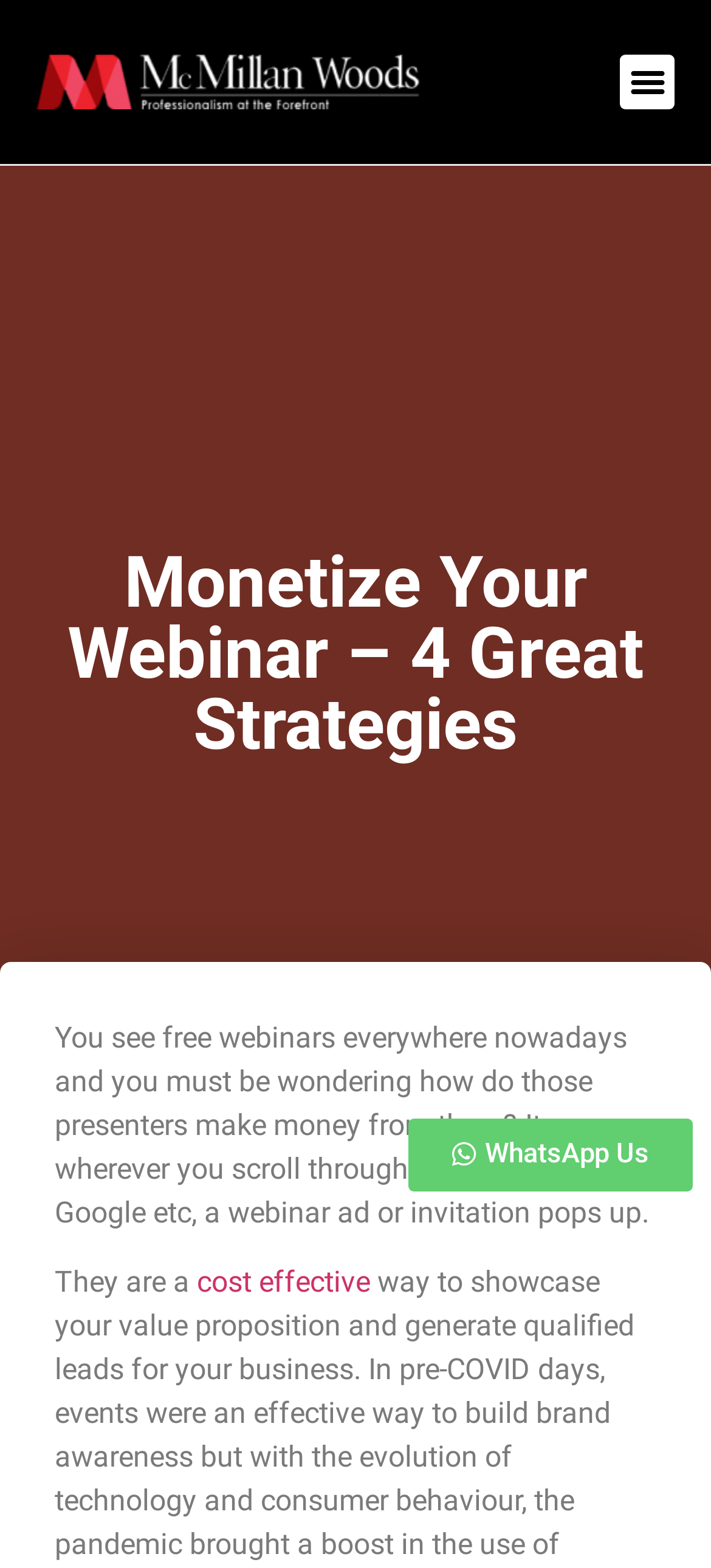Explain the features and main sections of the webpage comprehensively.

The webpage is about monetizing webinars, with a focus on generating business revenue and growth. At the top left corner, there is a logo of McM2017, which is a clickable link. To the right of the logo, there is a menu toggle button that is not expanded. 

Below the logo and menu toggle button, there is a prominent heading that reads "Monetize Your Webinar – 4 Great Strategies". 

The main content of the webpage starts below the heading, where there is a block of text that discusses the prevalence of free webinars and how presenters make money from them. The text is divided into two paragraphs, with the second paragraph starting with "They are a" and containing a link to "cost effective". 

At the bottom right corner of the webpage, there is a link to "WhatsApp Us".